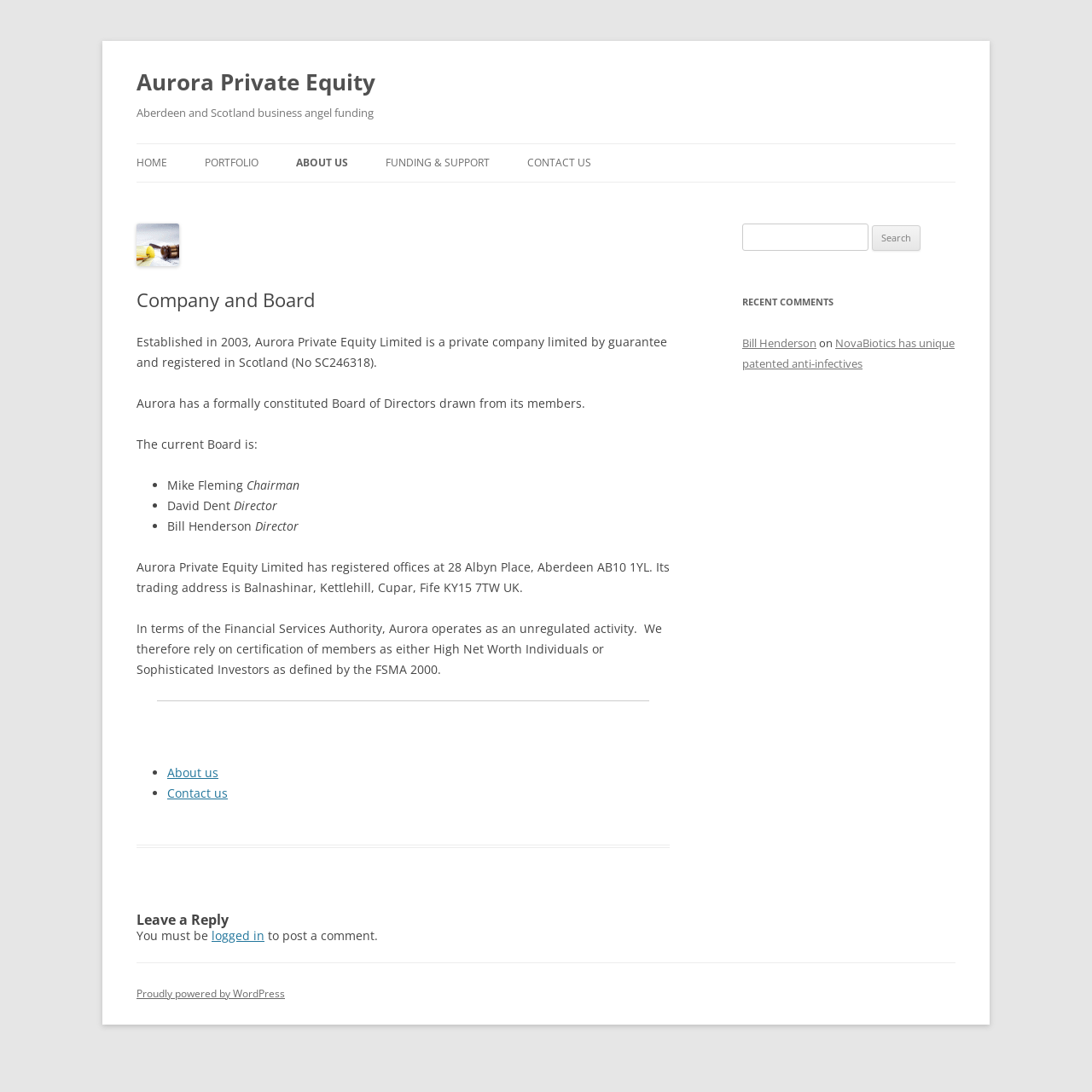Given the element description, predict the bounding box coordinates in the format (top-left x, top-left y, bottom-right x, bottom-right y). Make sure all values are between 0 and 1. Here is the element description: Portfolio

[0.188, 0.132, 0.237, 0.167]